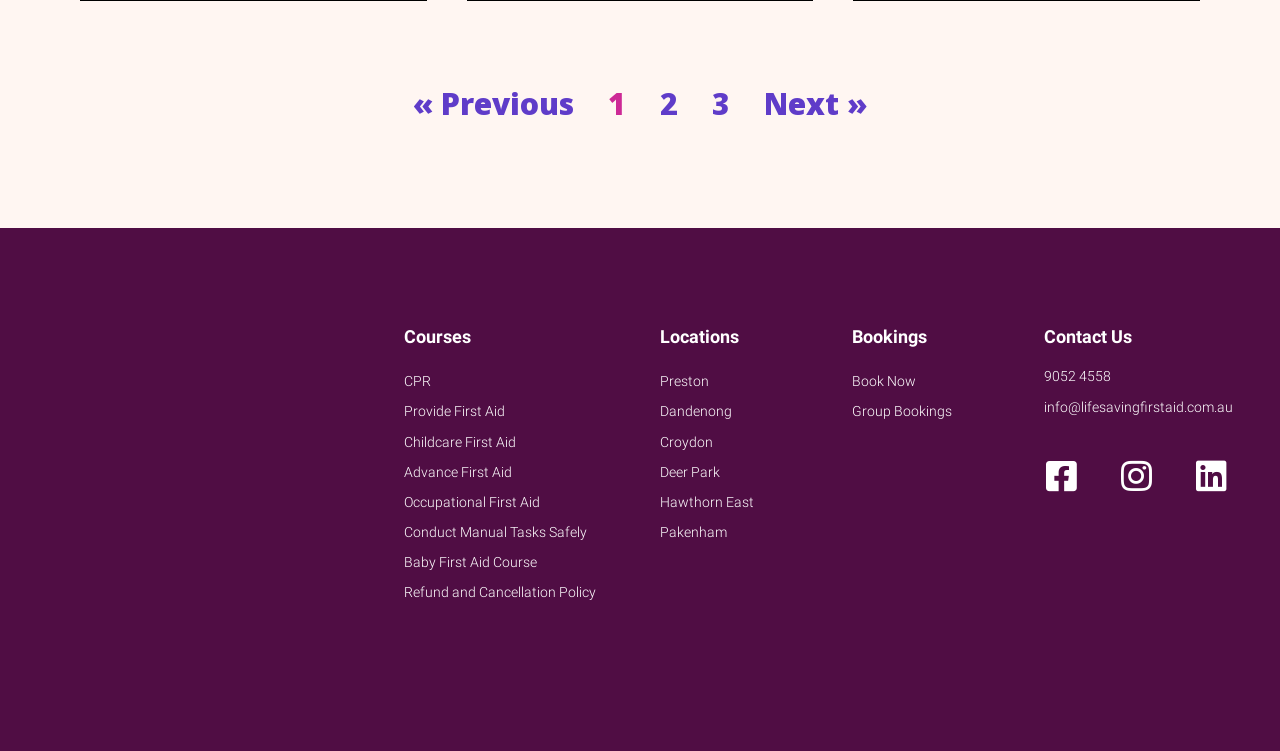Identify the bounding box coordinates of the section to be clicked to complete the task described by the following instruction: "Go to Page 2". The coordinates should be four float numbers between 0 and 1, formatted as [left, top, right, bottom].

[0.515, 0.111, 0.529, 0.165]